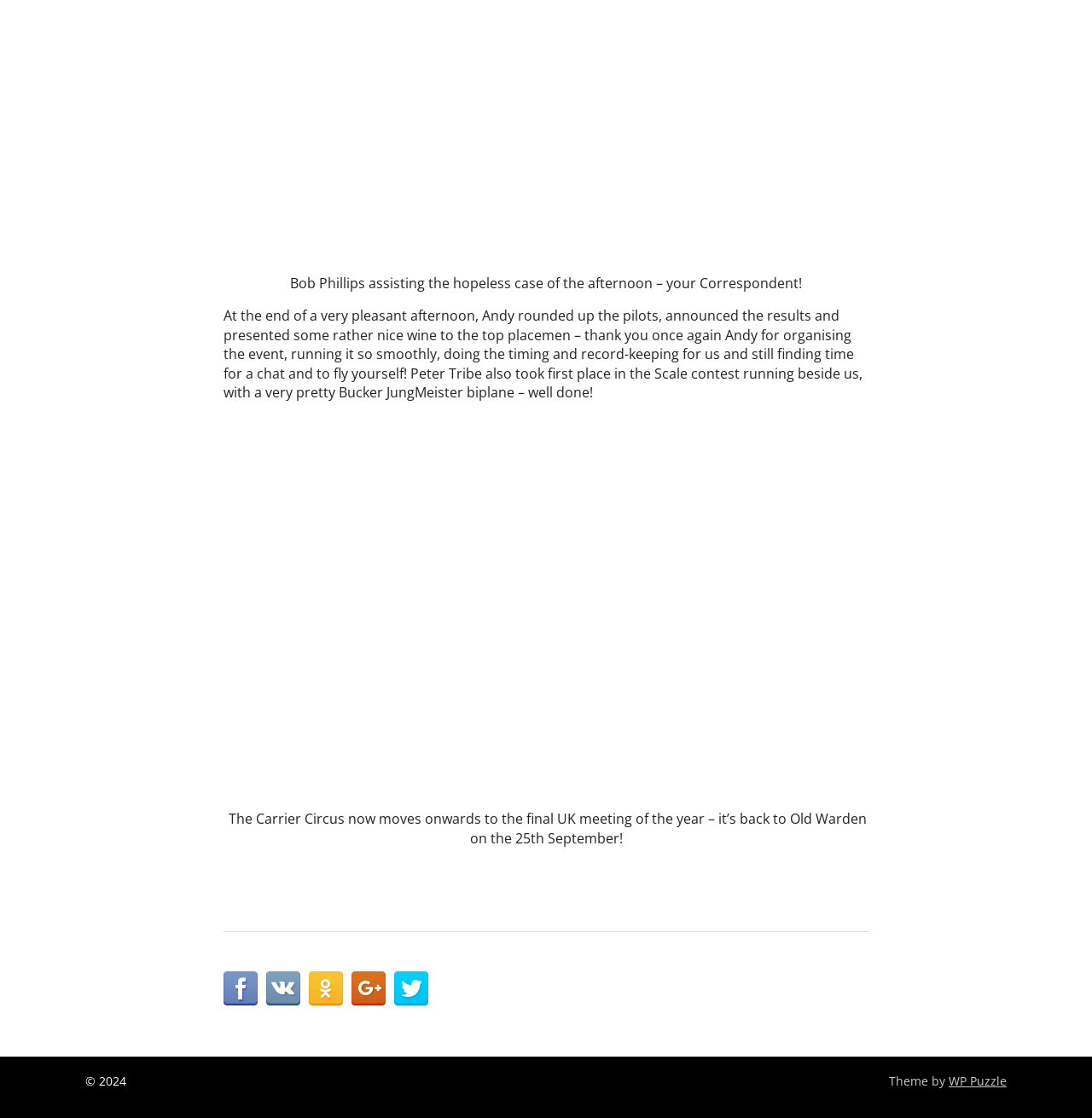Please predict the bounding box coordinates (top-left x, top-left y, bottom-right x, bottom-right y) for the UI element in the screenshot that fits the description: WP Puzzle

[0.869, 0.96, 0.922, 0.974]